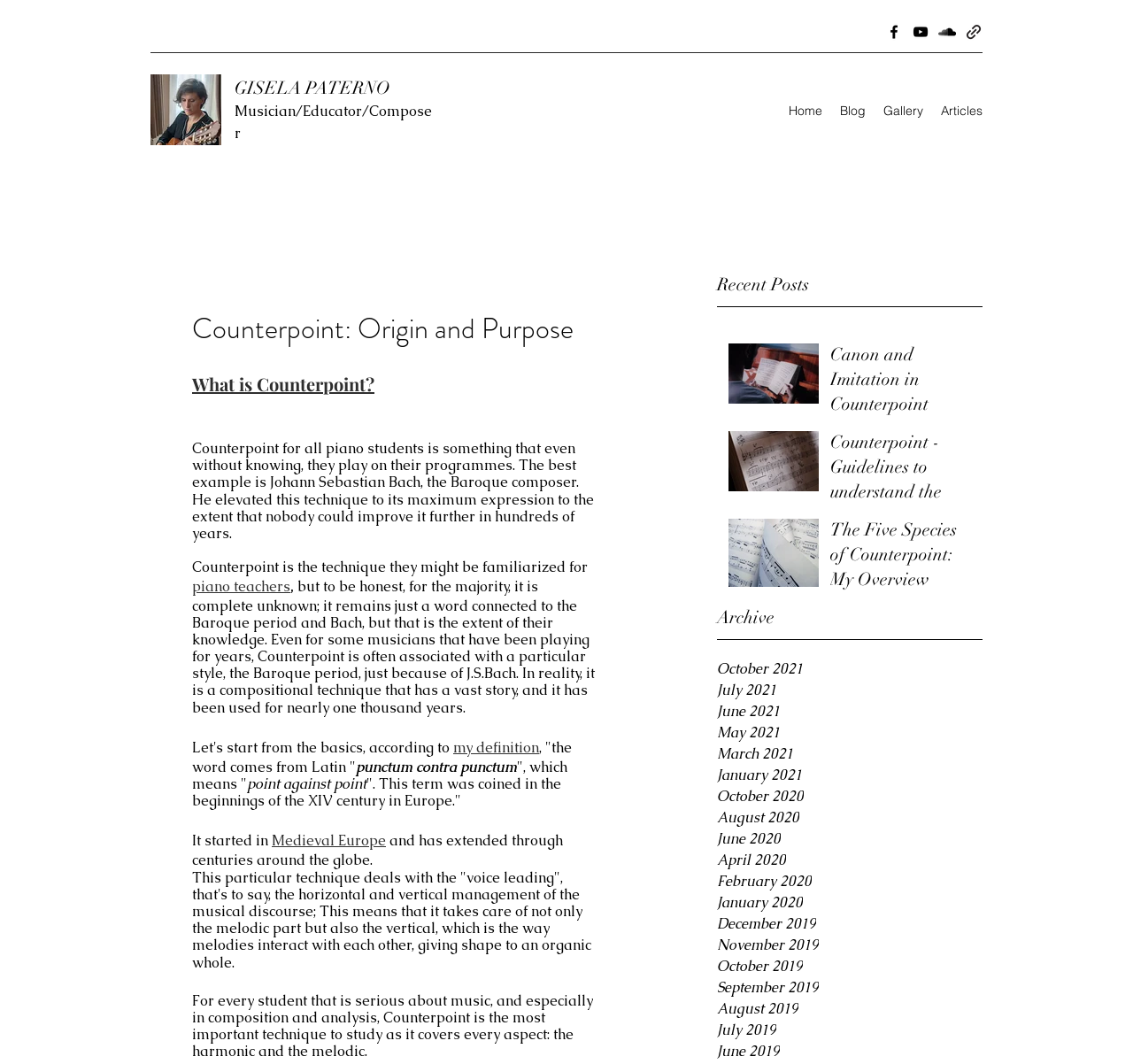Kindly determine the bounding box coordinates for the area that needs to be clicked to execute this instruction: "Check the Archive for October 2021".

[0.633, 0.619, 0.867, 0.639]